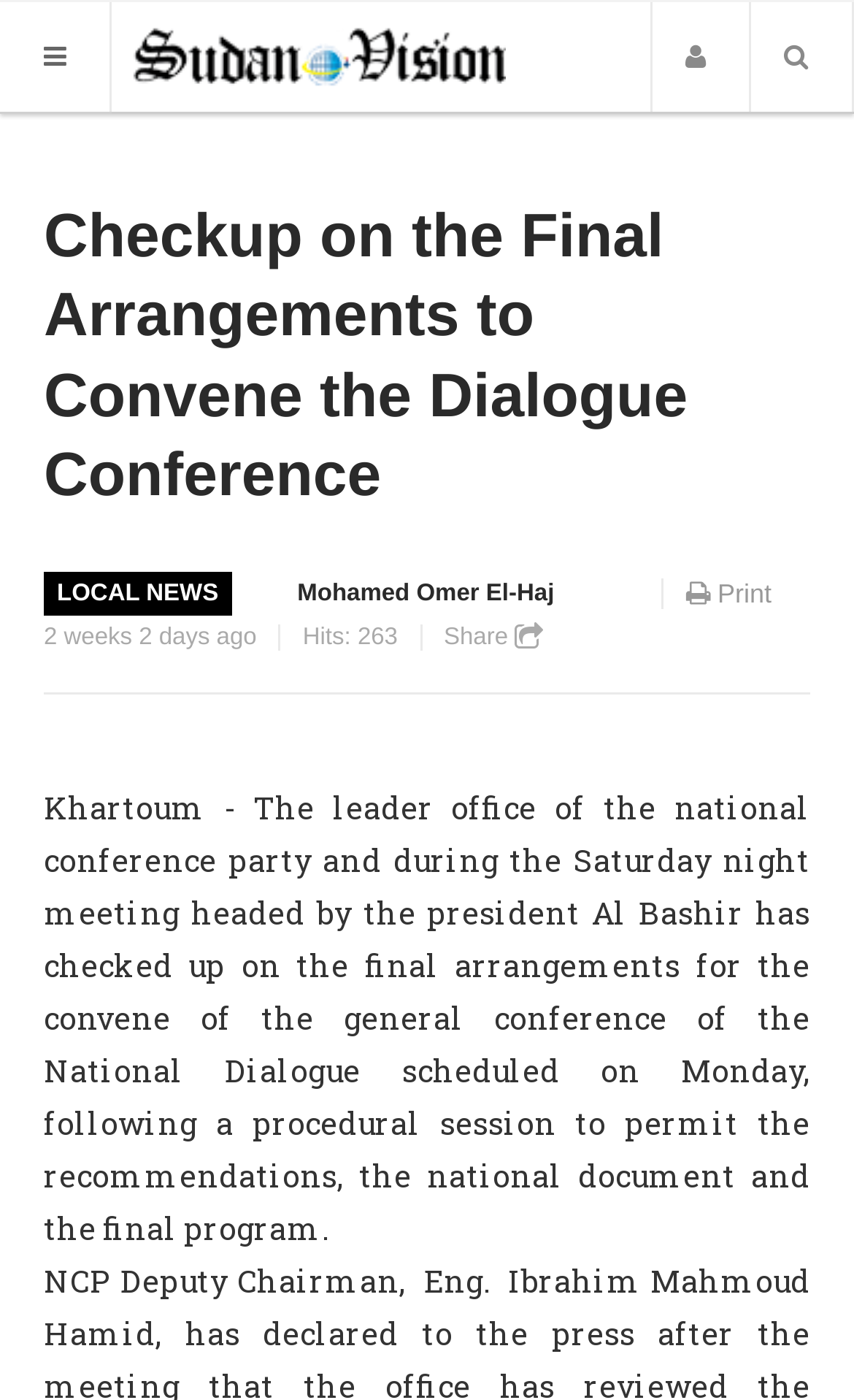Offer an extensive depiction of the webpage and its key elements.

The webpage appears to be a news article page from Sudan Vision Daily. At the top left corner, there is a button with an icon and a link to the website's homepage. Next to it, there is a logo of Sudan Vision Daily, which is an image. 

Below the logo, there is a navigation menu with links to different sections of the website, including HOME, NEWS, WORLD NEWS, LOCAL NEWS, BUSINESS, SPORTS, REPORTS, ART & CULTURE, OPINION, COLUMNS, SCIENCE, FEATURES, and ABOUT S.V. These links are arranged vertically, with the HOME link at the top and the ABOUT S.V link at the bottom.

To the right of the navigation menu, there is a header section with a heading that reads "Checkup on the Final Arrangements to Convene the Dialogue Conference". Below the heading, there is a link with the same text as the heading. 

Underneath the header section, there is a description list with four details. The first detail has a link to LOCAL NEWS, the second detail has a link to the author's name, Mohamed Omer El-Haj, the third detail shows the date and time the article was published, "2 weeks 2 days ago", and the fourth detail shows the number of hits, "263". 

To the right of the description list, there is a static text that reads "Share". Below the description list, there is a static text that reads "Print". 

The main content of the article is a long paragraph of text that describes the leader office of the national conference party checking up on the final arrangements for the convene of the general conference of the National Dialogue. The article is quite long and takes up most of the page.